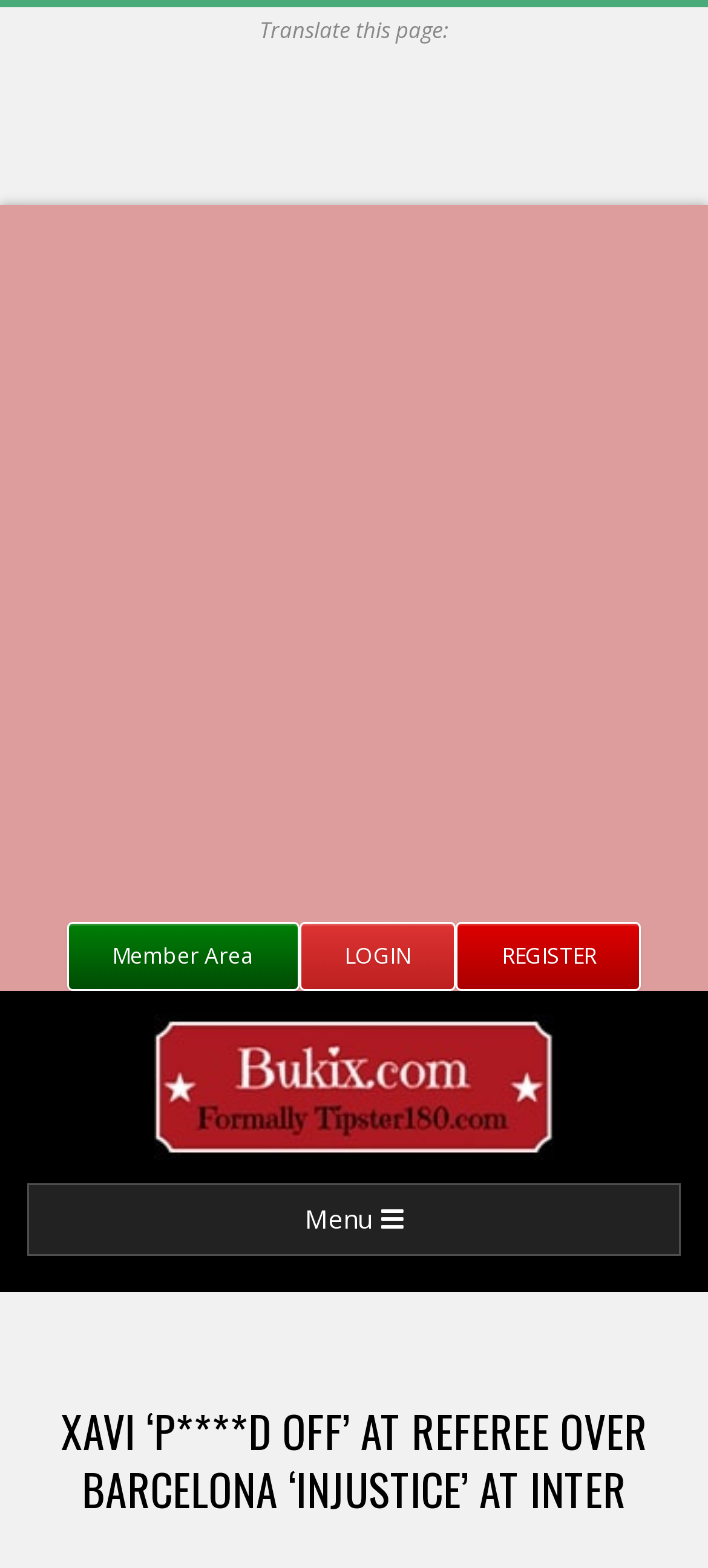What is the purpose of the 'Translate this page:' element?
Using the details shown in the screenshot, provide a comprehensive answer to the question.

I determined the answer by looking at the static text element with the text 'Translate this page:', which suggests that it is a feature to translate the webpage into different languages.